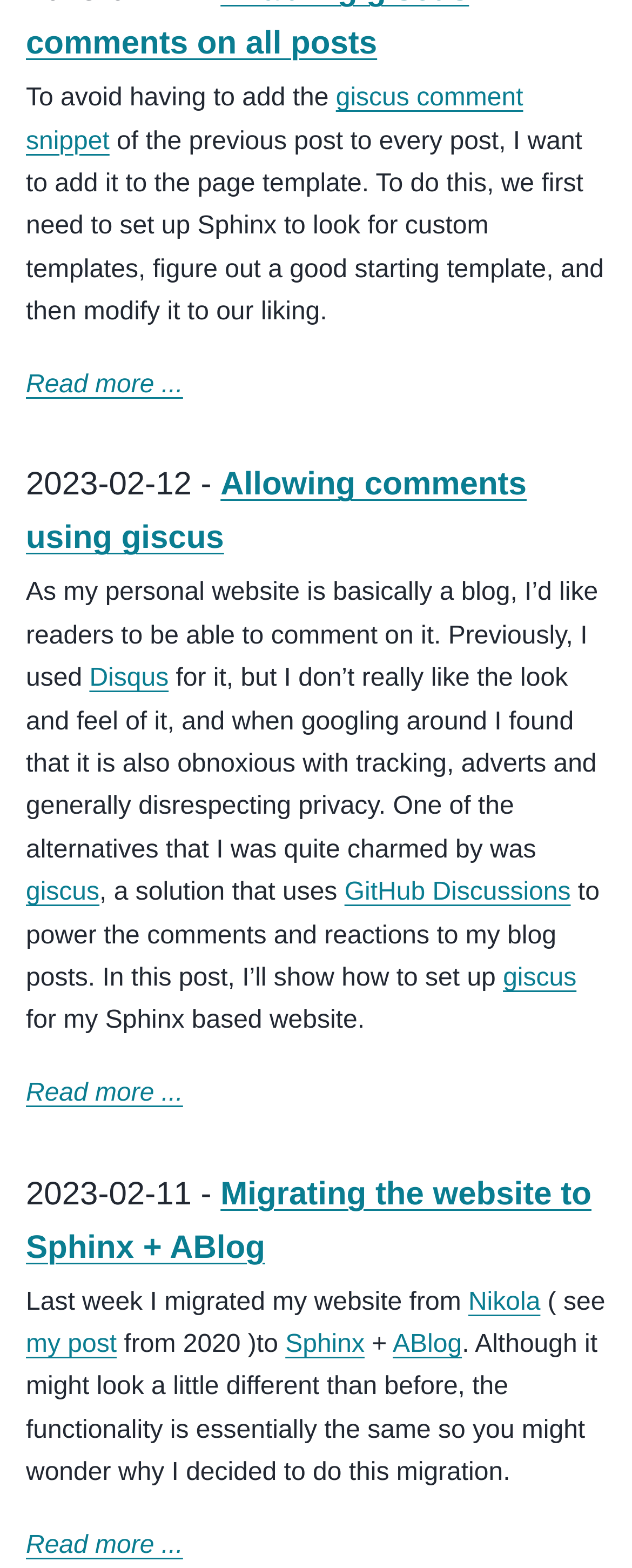Please give a one-word or short phrase response to the following question: 
What is the alternative commenting system used?

giscus